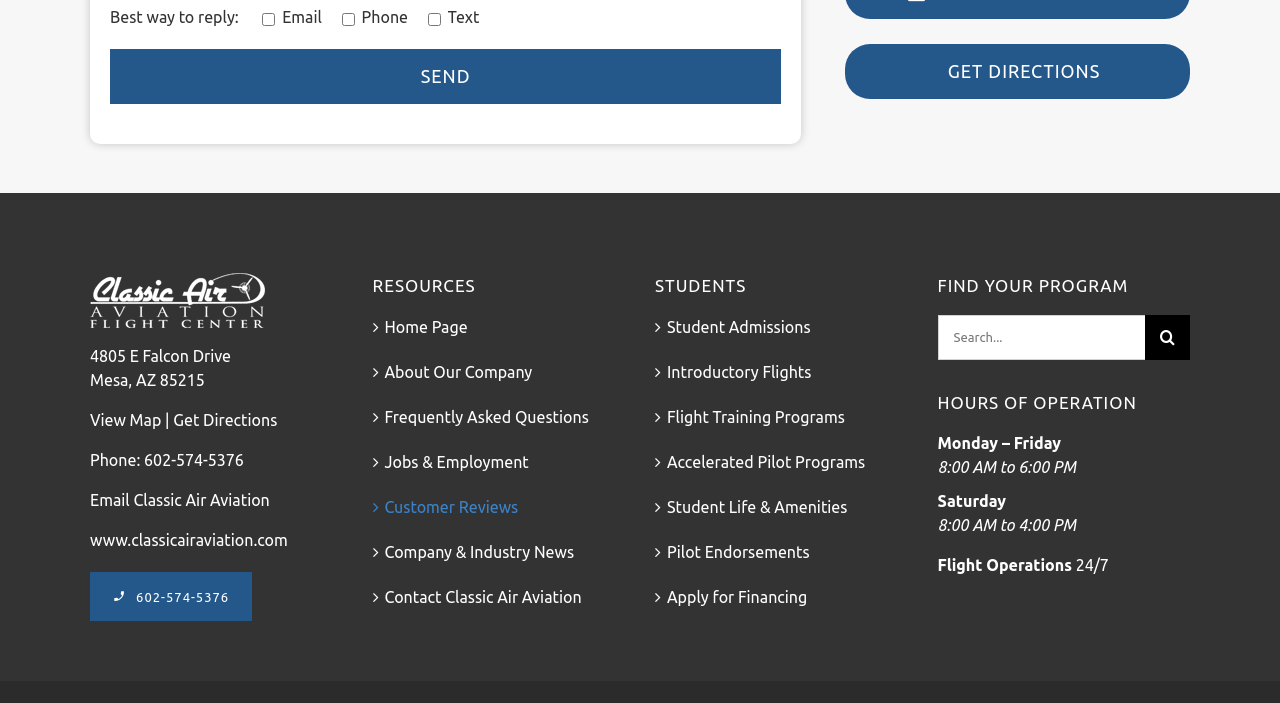Determine the bounding box coordinates for the area that needs to be clicked to fulfill this task: "Call the phone number". The coordinates must be given as four float numbers between 0 and 1, i.e., [left, top, right, bottom].

[0.113, 0.642, 0.191, 0.667]